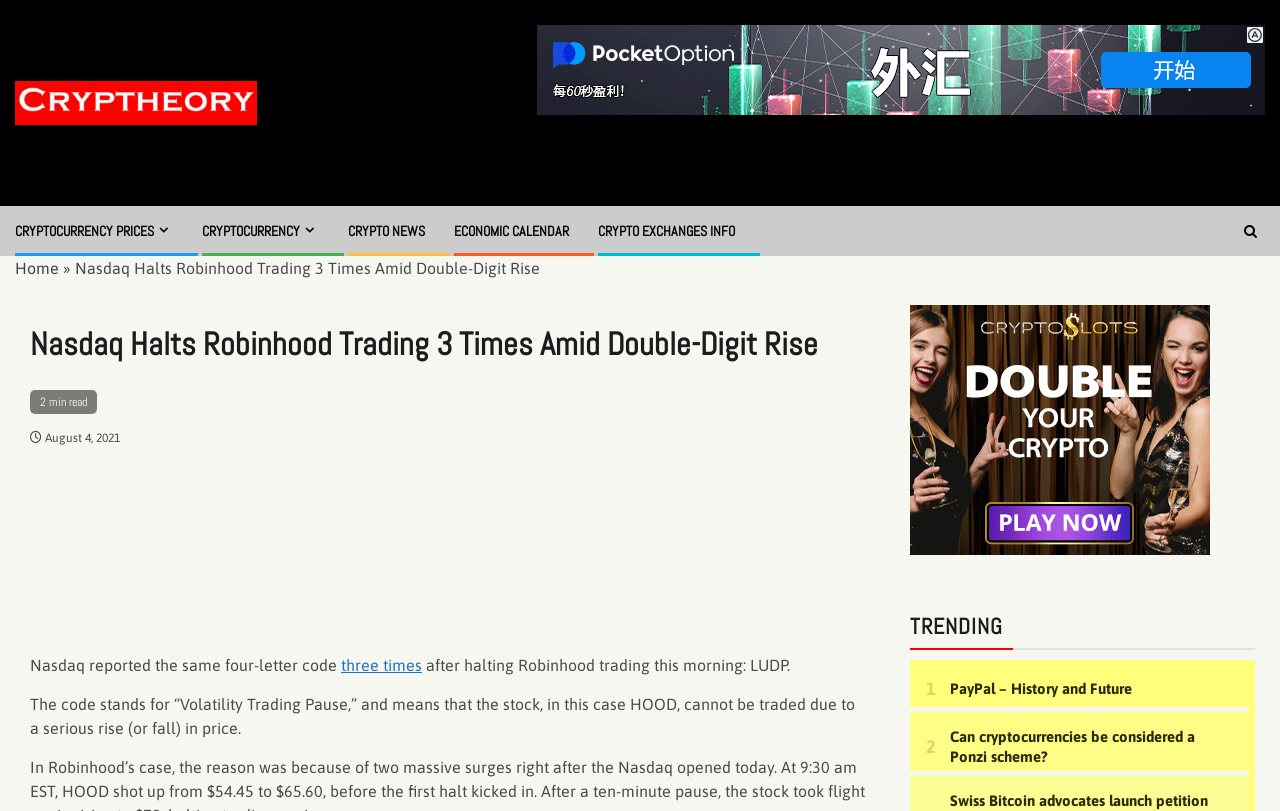Please find the bounding box for the following UI element description. Provide the coordinates in (top-left x, top-left y, bottom-right x, bottom-right y) format, with values between 0 and 1: Go to Top

None